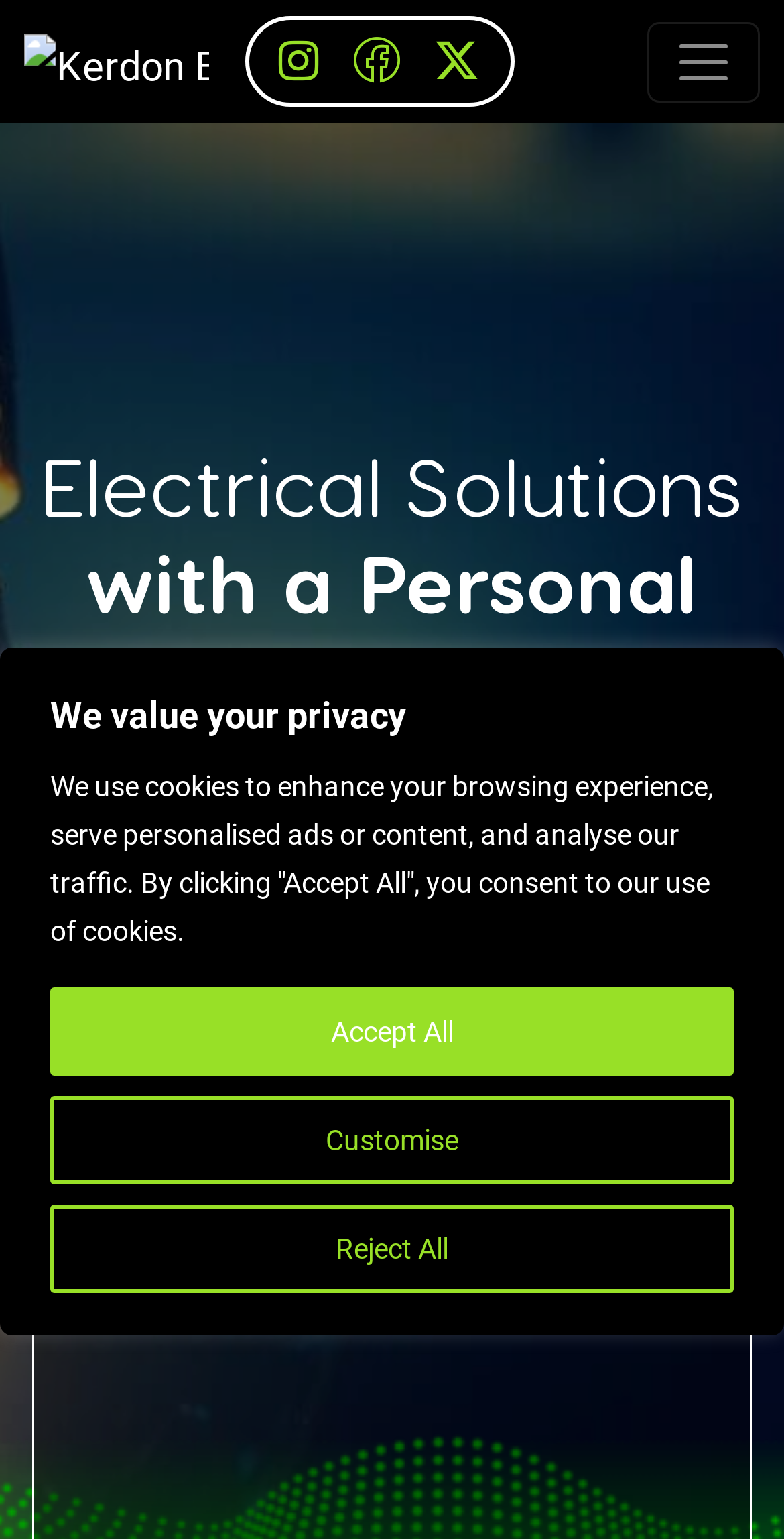What is the theme of the website?
Kindly answer the question with as much detail as you can.

I inferred the theme of the website by looking at the navigation links and the heading 'Electrical Solutions with a Personal Touch', which suggest that the website is related to electrical services.